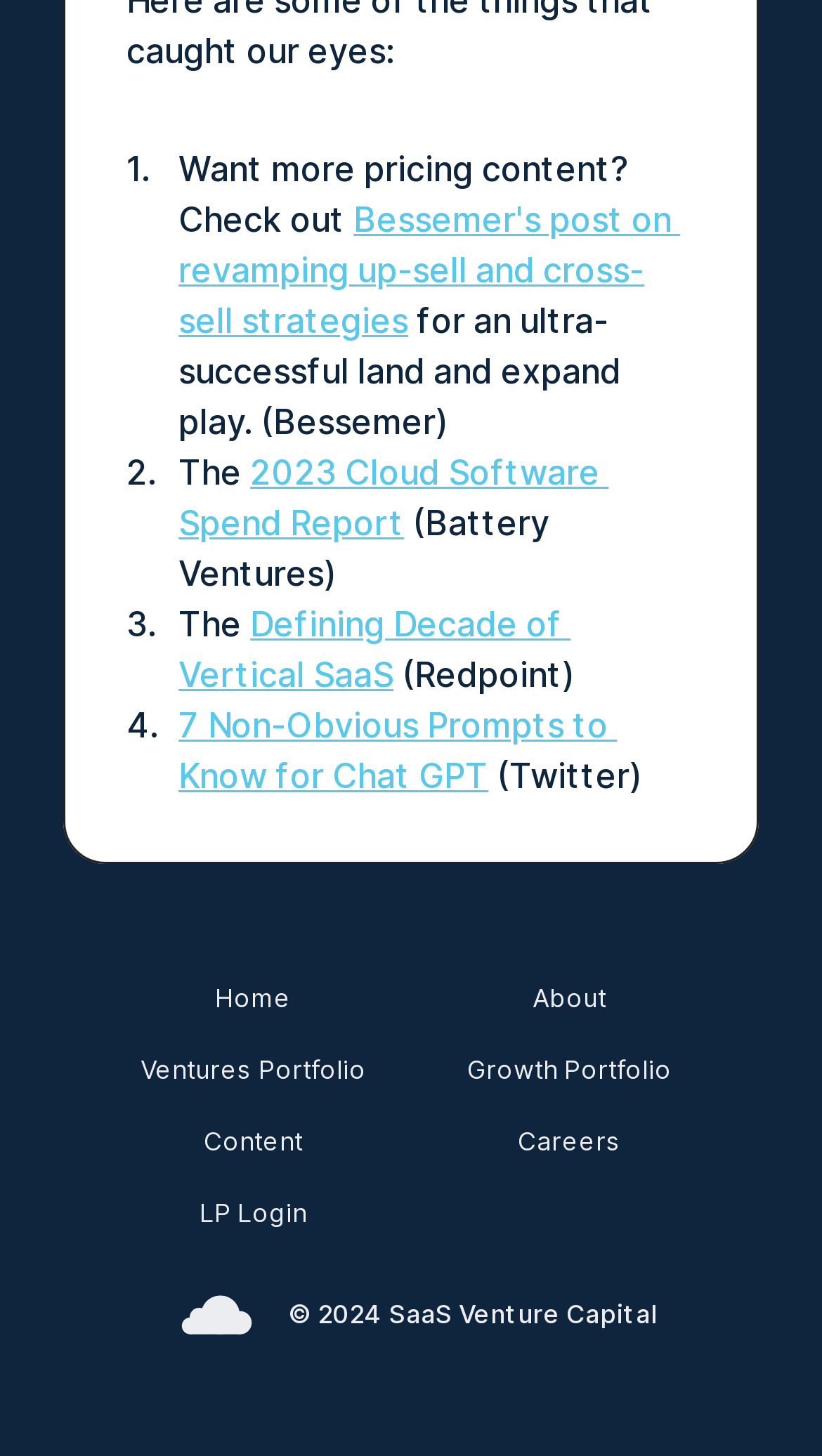Can you find the bounding box coordinates of the area I should click to execute the following instruction: "Read the Defining Decade of Vertical SaaS"?

[0.217, 0.414, 0.694, 0.478]